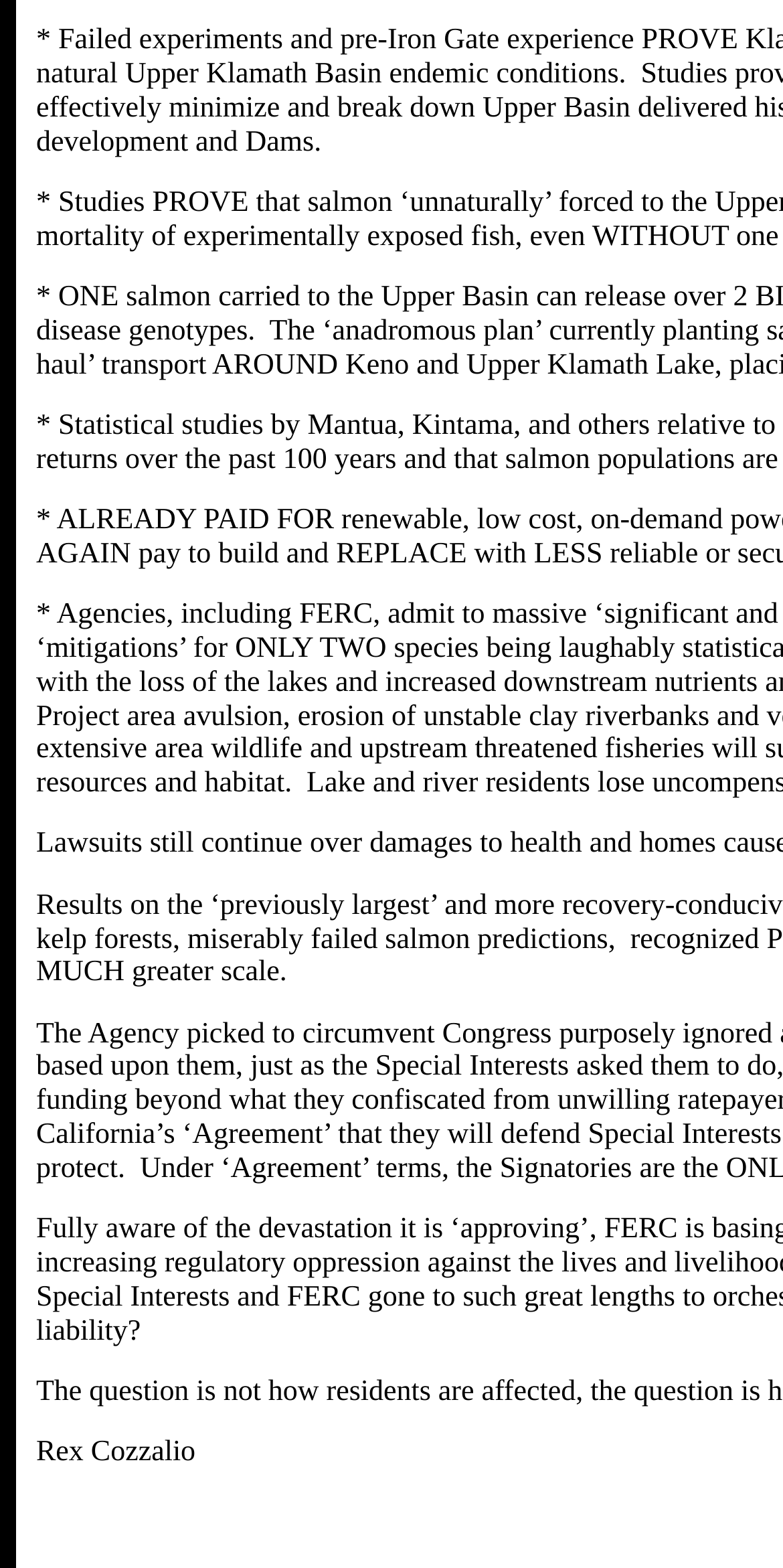Find the bounding box coordinates for the HTML element specified by: "Home".

[0.844, 0.944, 0.949, 0.966]